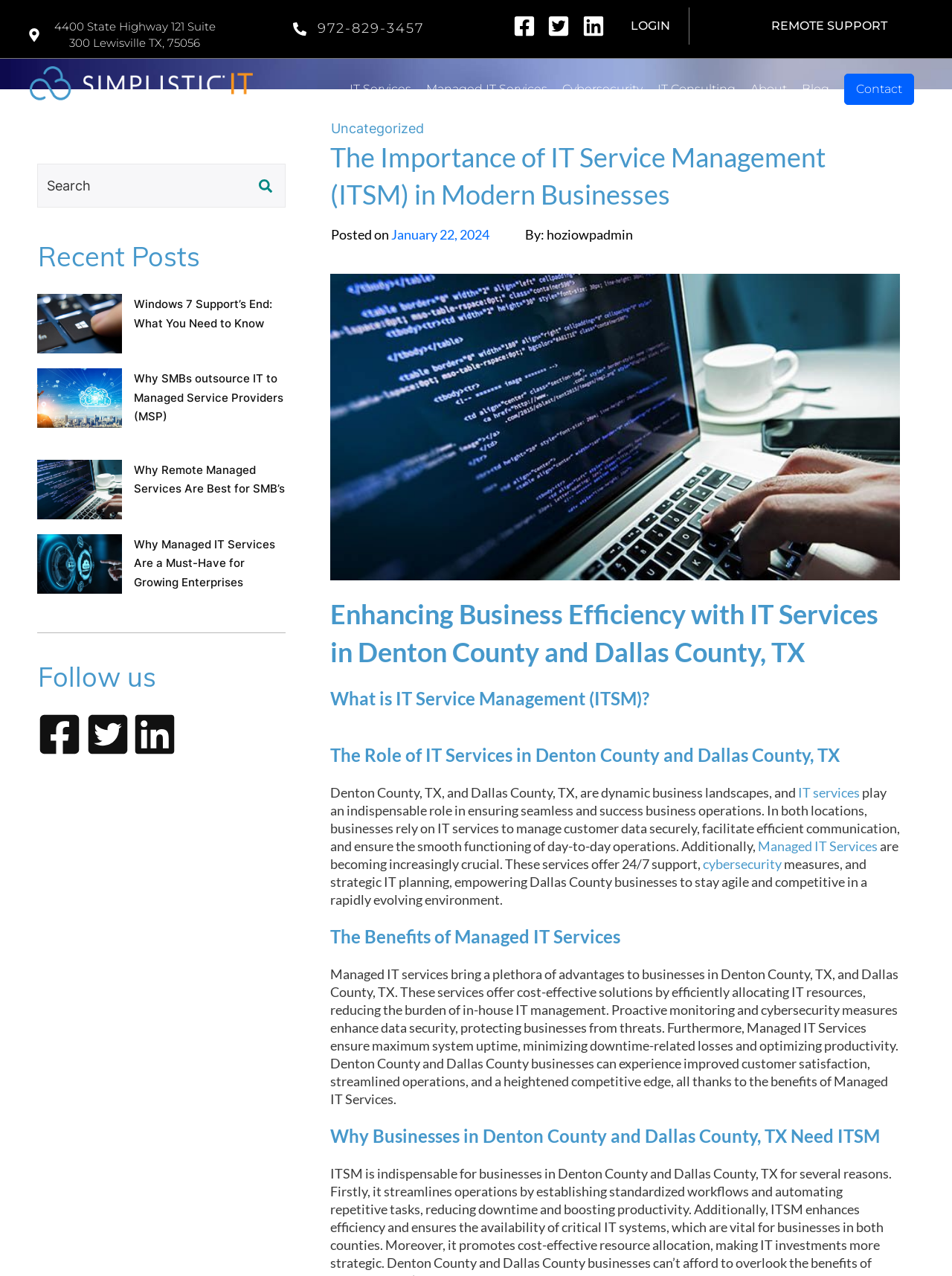Locate the bounding box coordinates of the element's region that should be clicked to carry out the following instruction: "Read the 'The Importance of IT Service Management (ITSM) in Modern Businesses' article". The coordinates need to be four float numbers between 0 and 1, i.e., [left, top, right, bottom].

[0.347, 0.108, 0.945, 0.167]